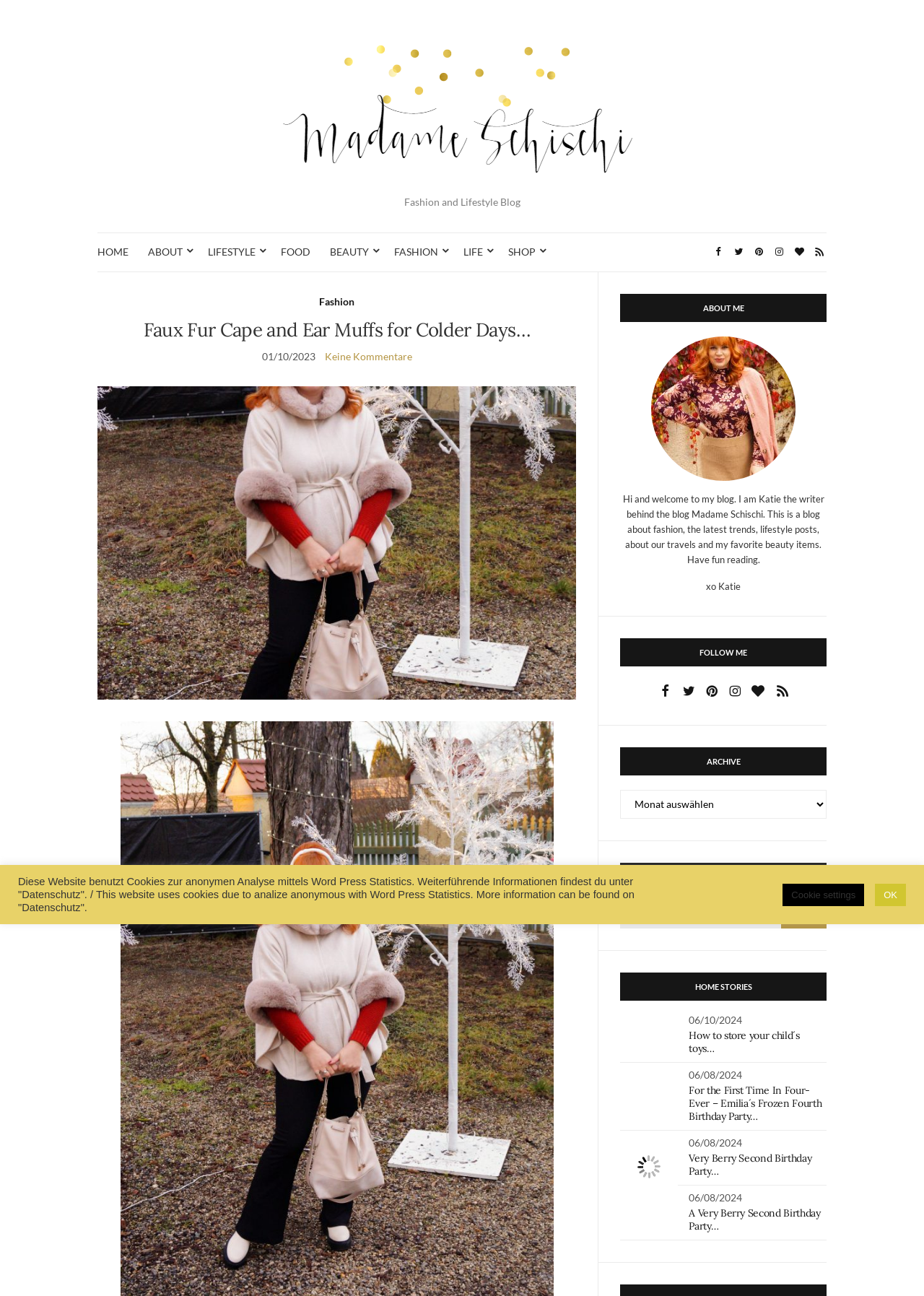What is the name of the blog? Using the information from the screenshot, answer with a single word or phrase.

Madame Schischi